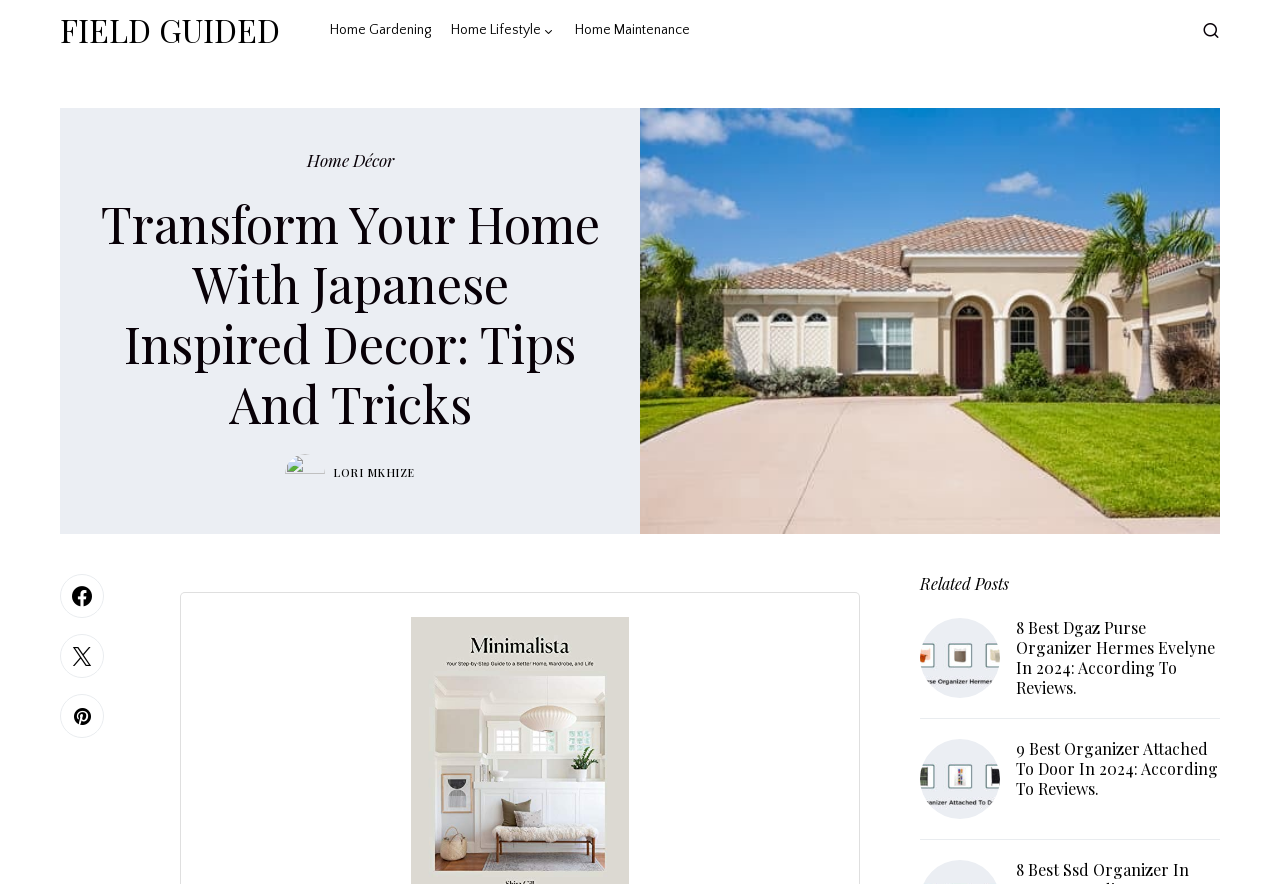Answer the question below using just one word or a short phrase: 
How many links are present in the top navigation bar?

4